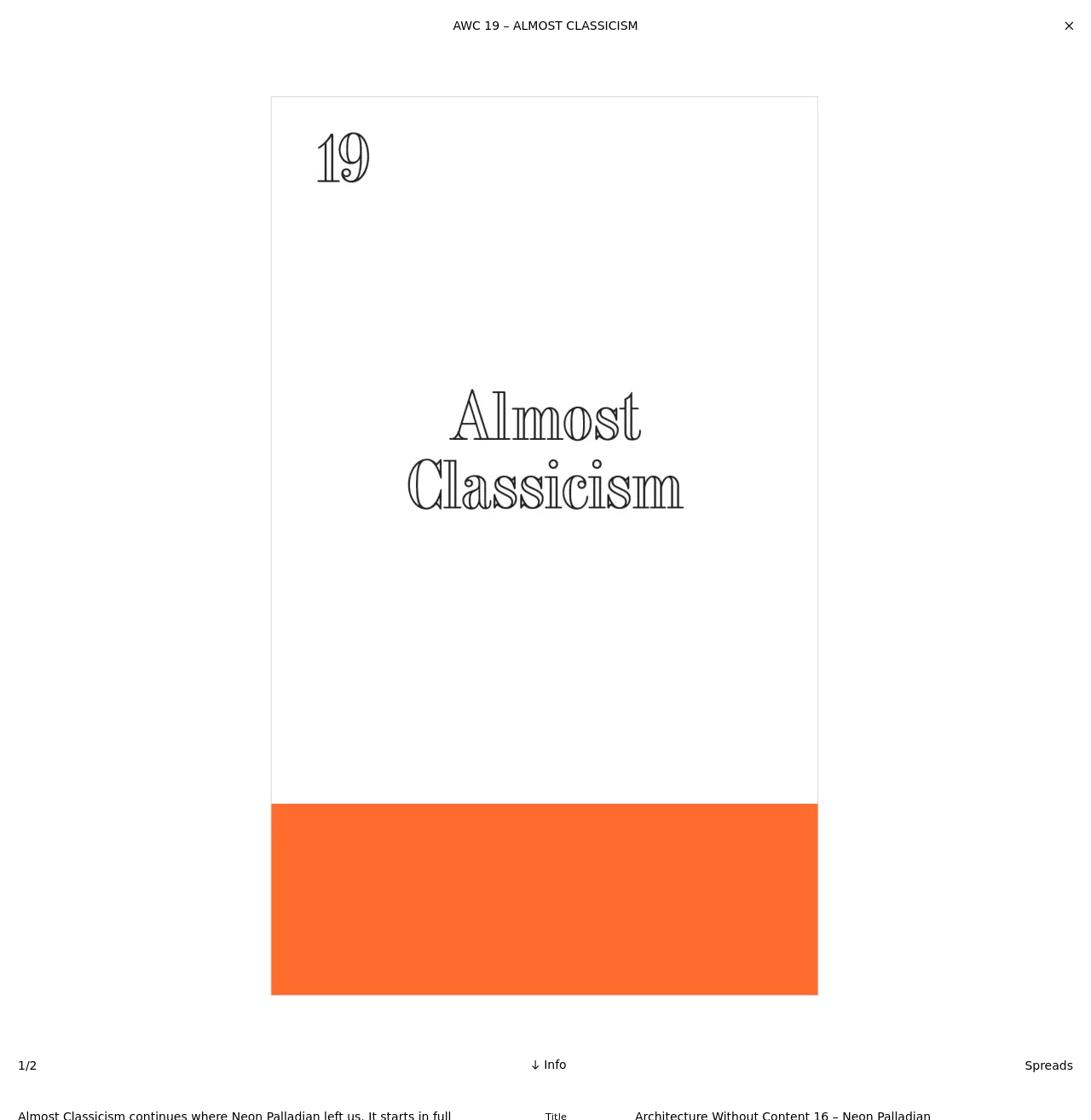What is the title or heading displayed on the webpage?

AWC 19 – ALMOST CLASSICISM